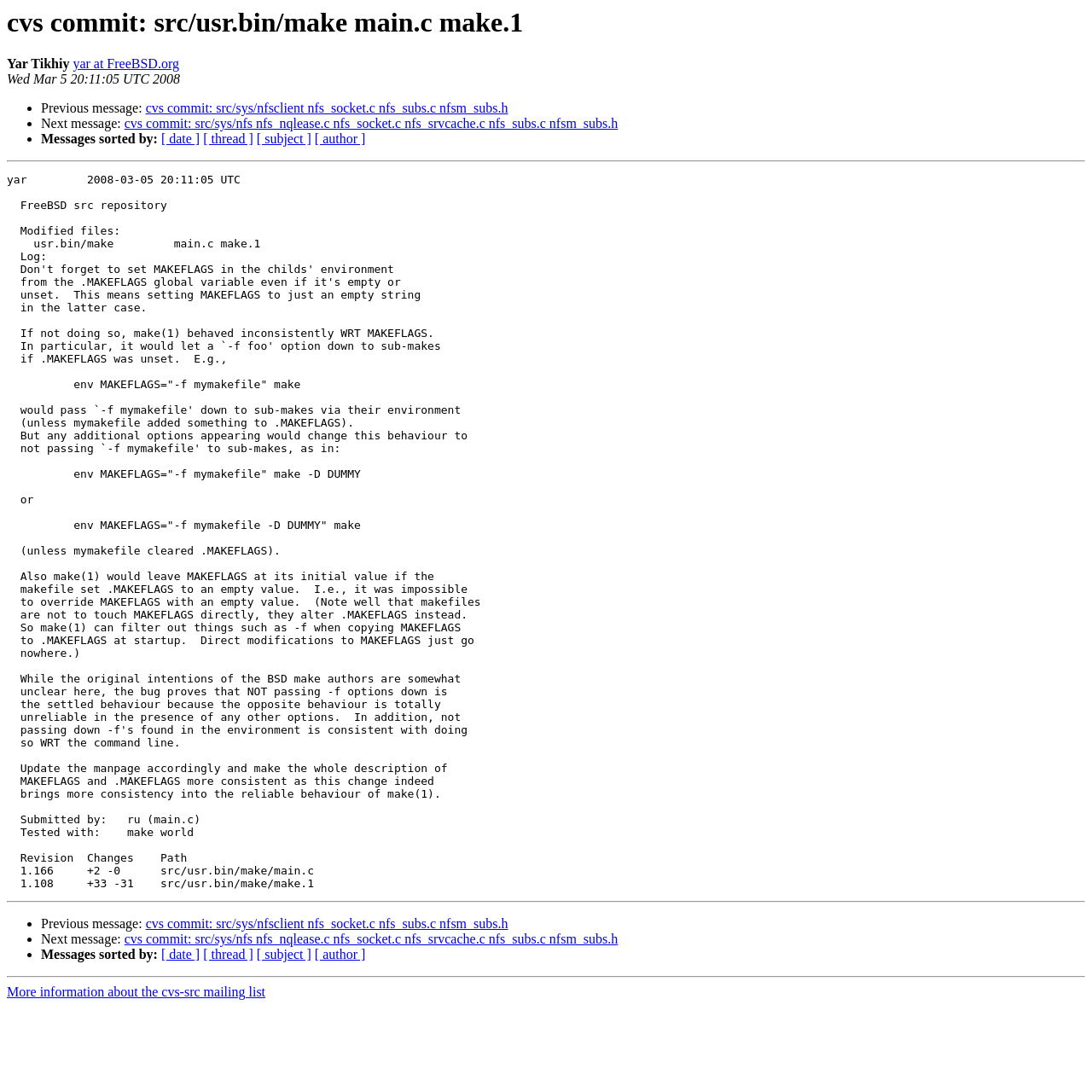Elaborate on the webpage's design and content in a detailed caption.

This webpage appears to be a commit log or a changelog for a software project, specifically the FreeBSD operating system. At the top, there is a heading with the title "cvs commit: src/usr.bin/make main.c make.1" and the name "Yar Tikhiy" with a link to "yar at FreeBSD.org". Below this, there is a timestamp "Wed Mar 5 20:11:05 UTC 2008".

The main content of the page is a commit message that describes changes made to the "make" utility in the FreeBSD source repository. The message explains the reason for the changes, including fixing a bug related to the MAKEFLAGS environment variable, and provides details about the modifications made to the code.

On the left side of the page, there are several links to navigate through the commit history, including "Previous message" and "Next message" links, as well as links to sort messages by date, thread, subject, or author. These links are arranged in a vertical list with bullet points.

There are two horizontal separators on the page, one above and one below the commit message, which visually separate the different sections of the page.

At the bottom of the page, there is another link to "More information about the cvs-src mailing list", which suggests that this page is part of a larger mailing list or forum for discussing FreeBSD development.